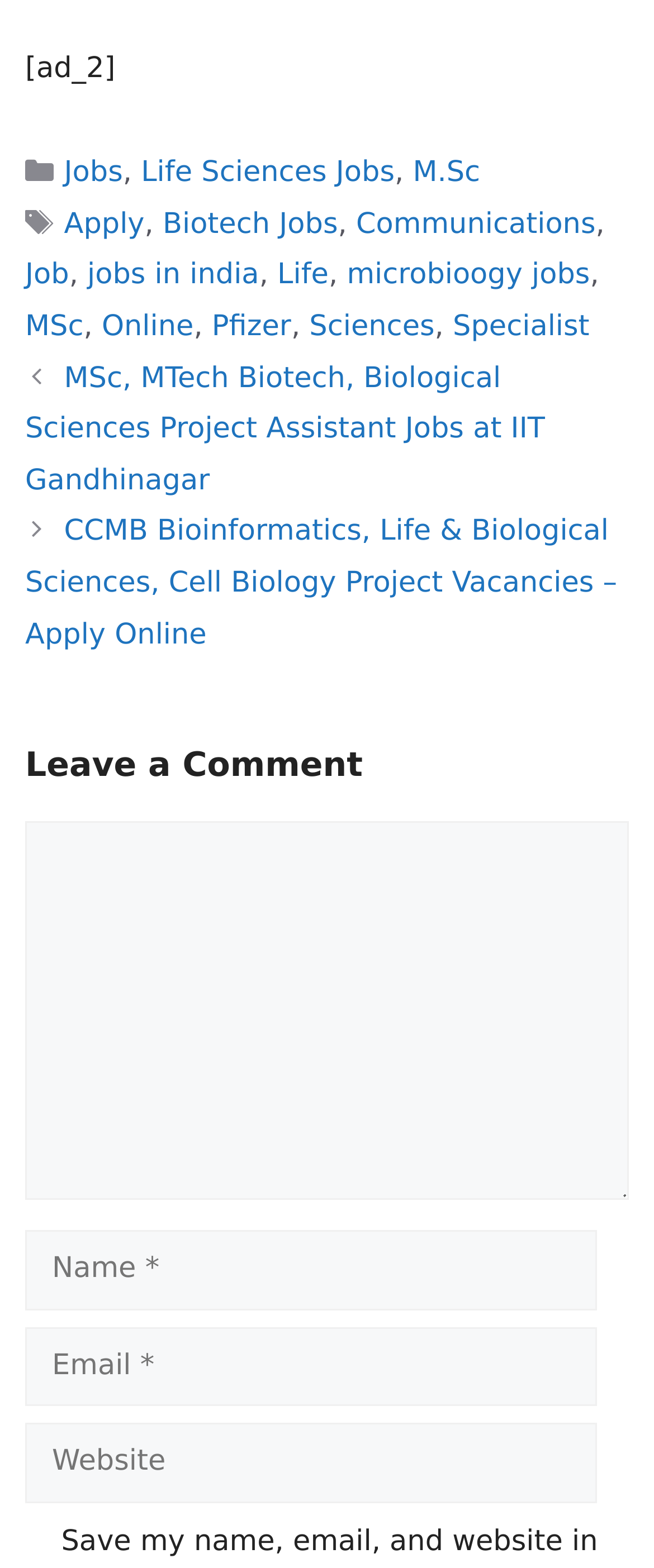Determine the bounding box coordinates for the area that should be clicked to carry out the following instruction: "view Proposed Science Essay Topics".

None